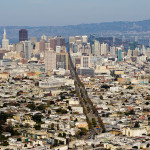Answer the question below with a single word or a brief phrase: 
What is the name of the area where the grid layout of streets is prominent?

South of Market (SoMa)